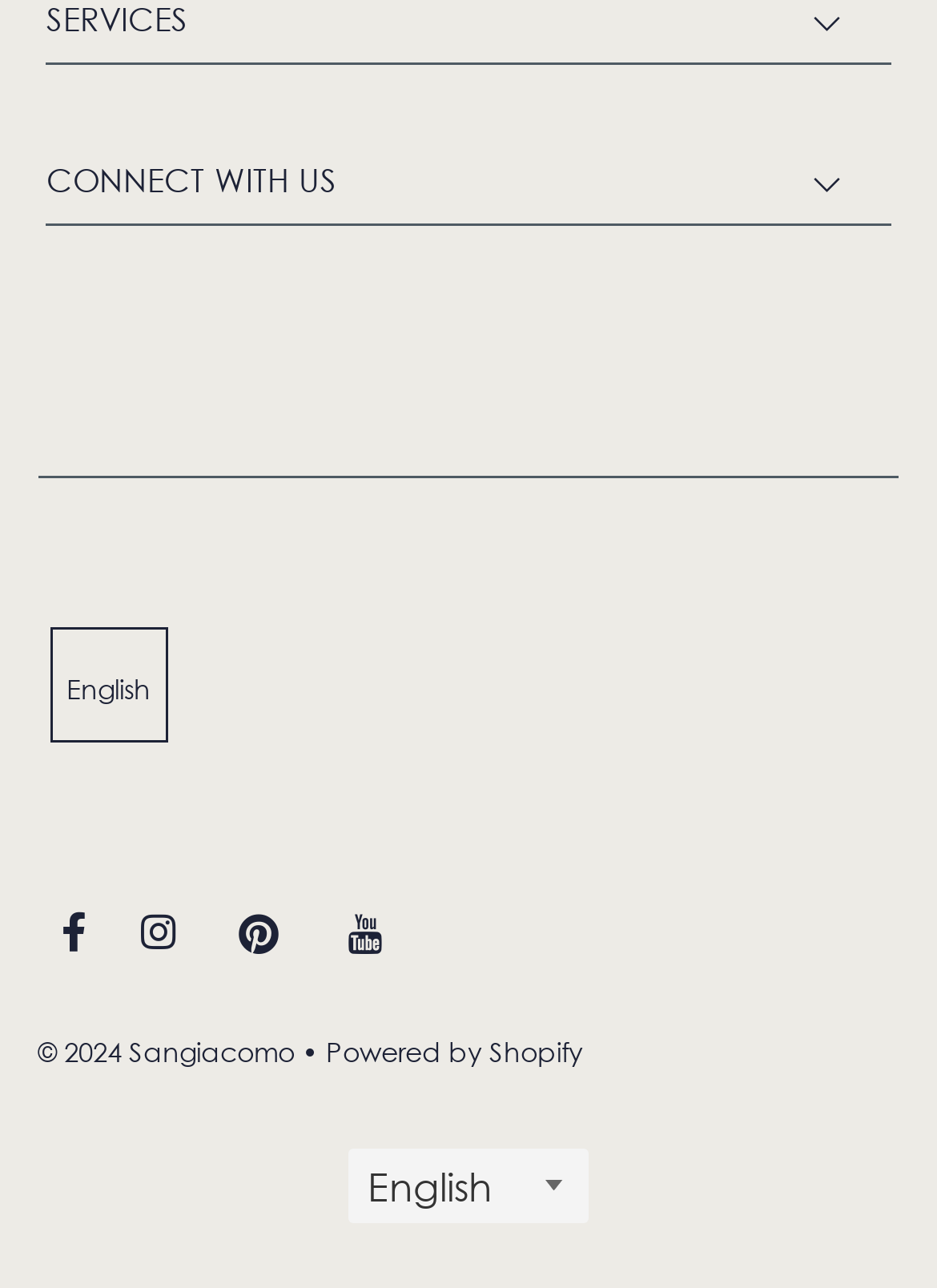What is the current language of the website?
Please respond to the question with a detailed and informative answer.

I found a button labeled 'English' at the bottom of the page, which suggests that the current language of the website is English.